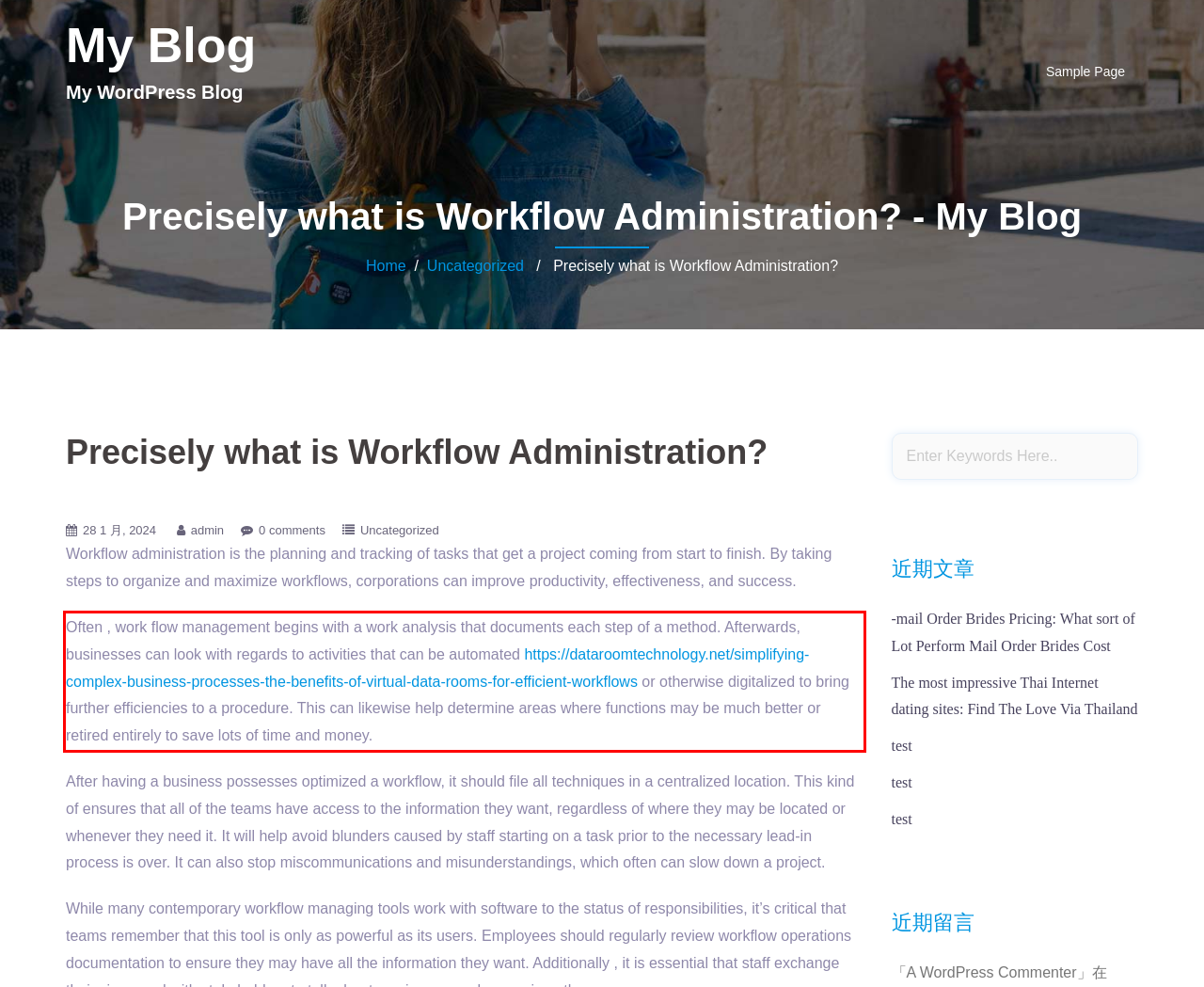Please analyze the screenshot of a webpage and extract the text content within the red bounding box using OCR.

Often , work flow management begins with a work analysis that documents each step of a method. Afterwards, businesses can look with regards to activities that can be automated https://dataroomtechnology.net/simplifying-complex-business-processes-the-benefits-of-virtual-data-rooms-for-efficient-workflows or otherwise digitalized to bring further efficiencies to a procedure. This can likewise help determine areas where functions may be much better or retired entirely to save lots of time and money.